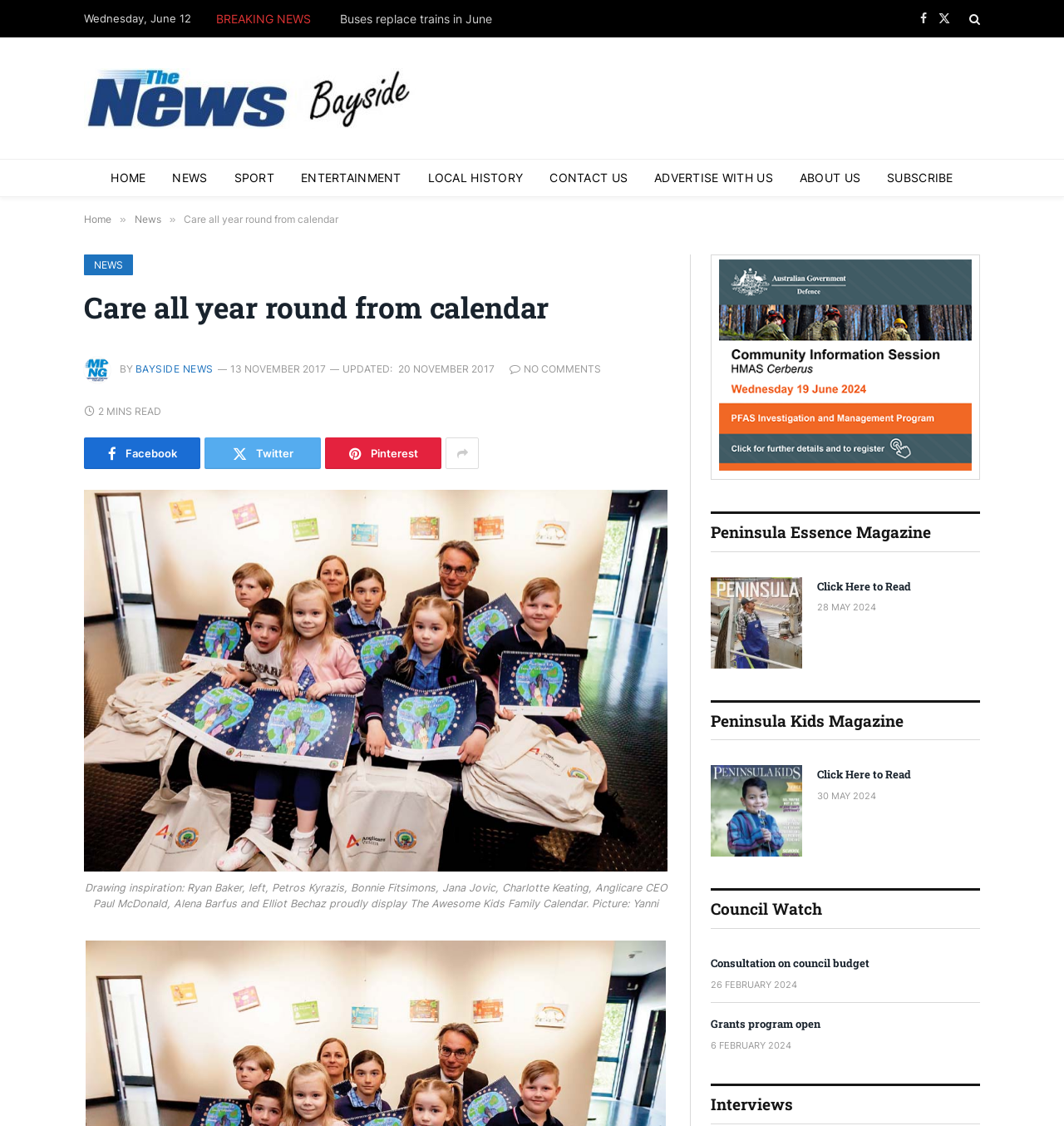Extract the bounding box coordinates for the UI element described by the text: "Click Here to Read". The coordinates should be in the form of [left, top, right, bottom] with values between 0 and 1.

[0.768, 0.514, 0.921, 0.527]